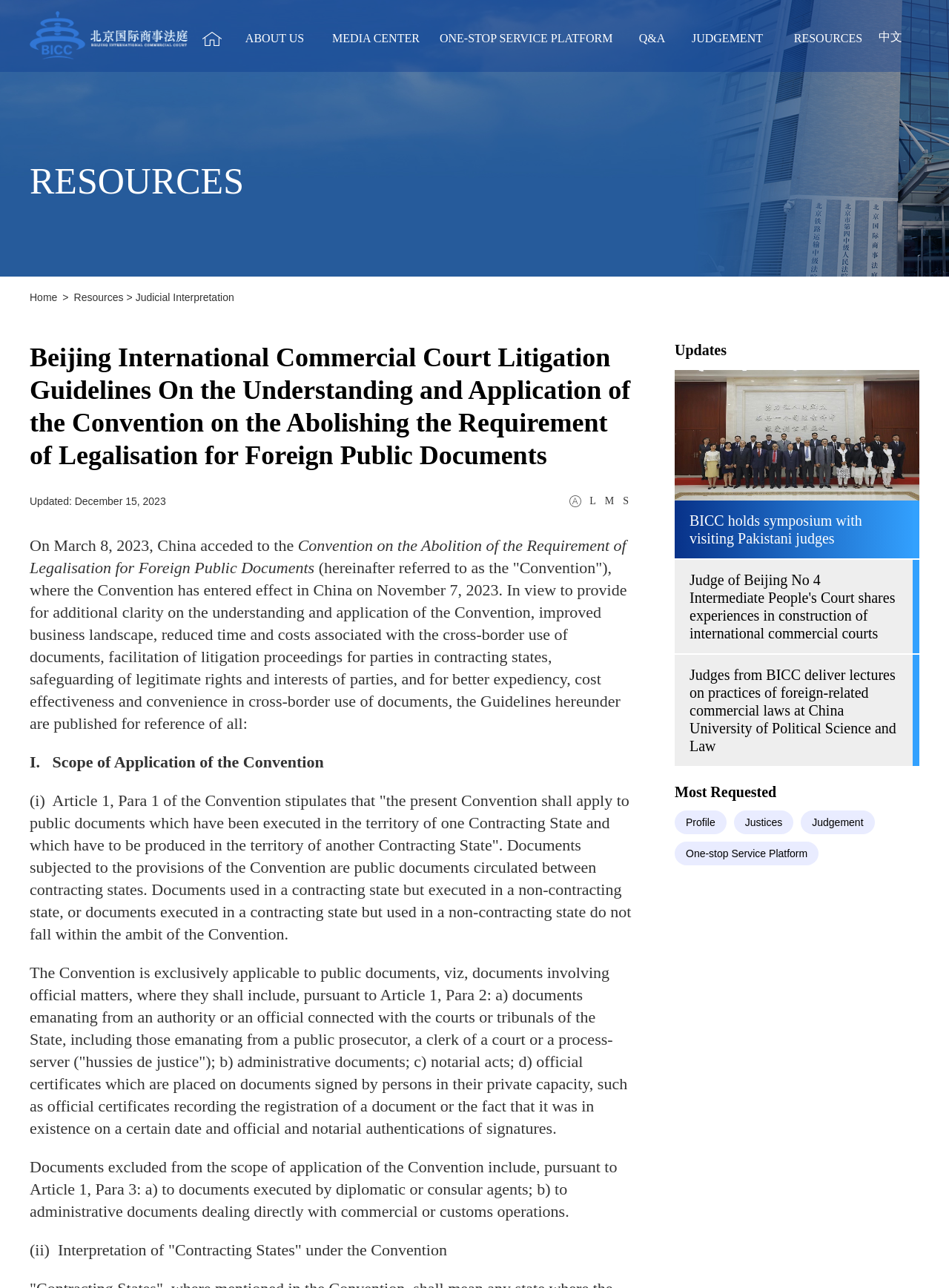Please identify the bounding box coordinates of the clickable area that will allow you to execute the instruction: "Click the 'MEDIA CENTER' link".

[0.343, 0.025, 0.449, 0.035]